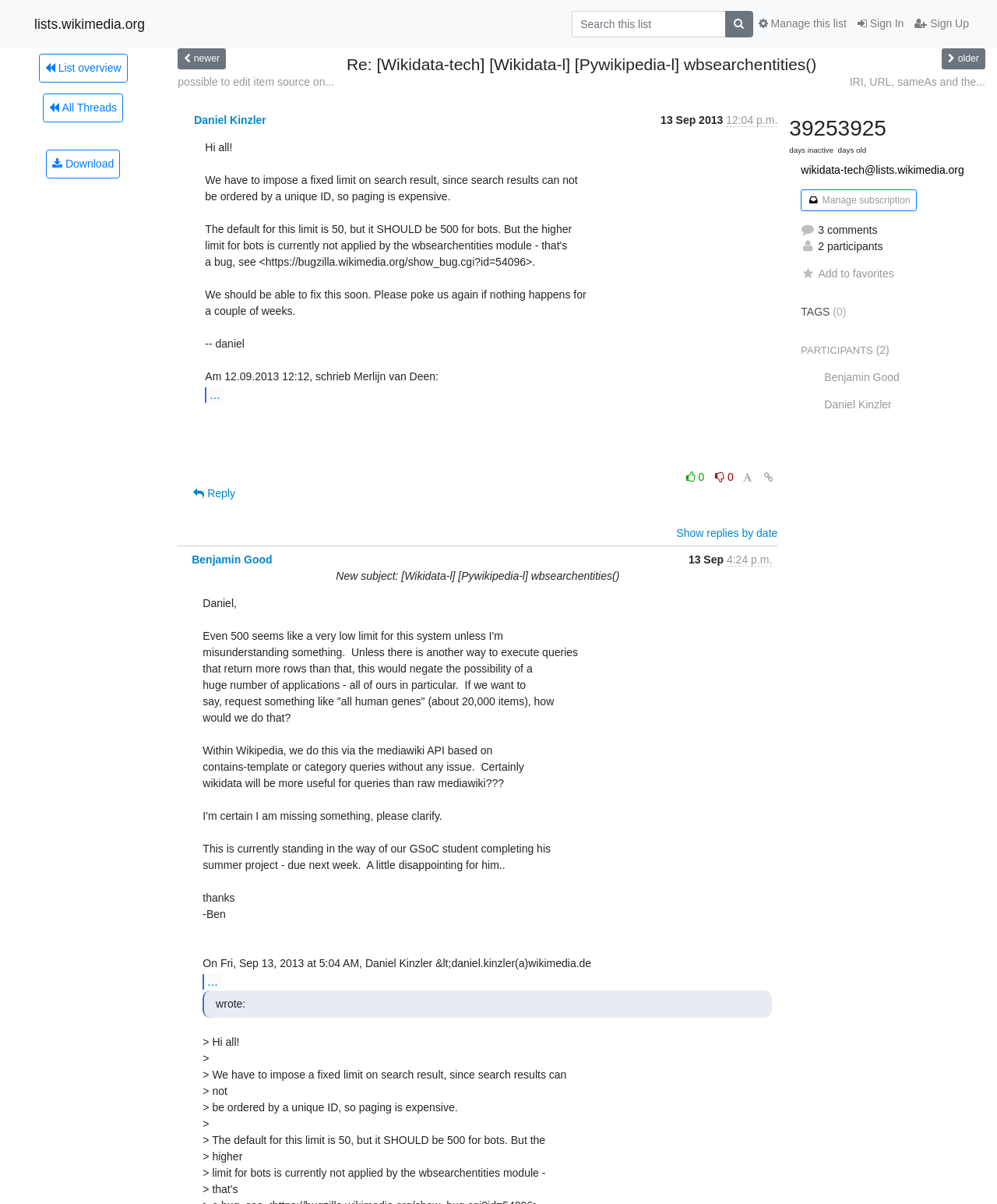Please find and report the bounding box coordinates of the element to click in order to perform the following action: "Download the thread". The coordinates should be expressed as four float numbers between 0 and 1, in the format [left, top, right, bottom].

[0.046, 0.124, 0.12, 0.148]